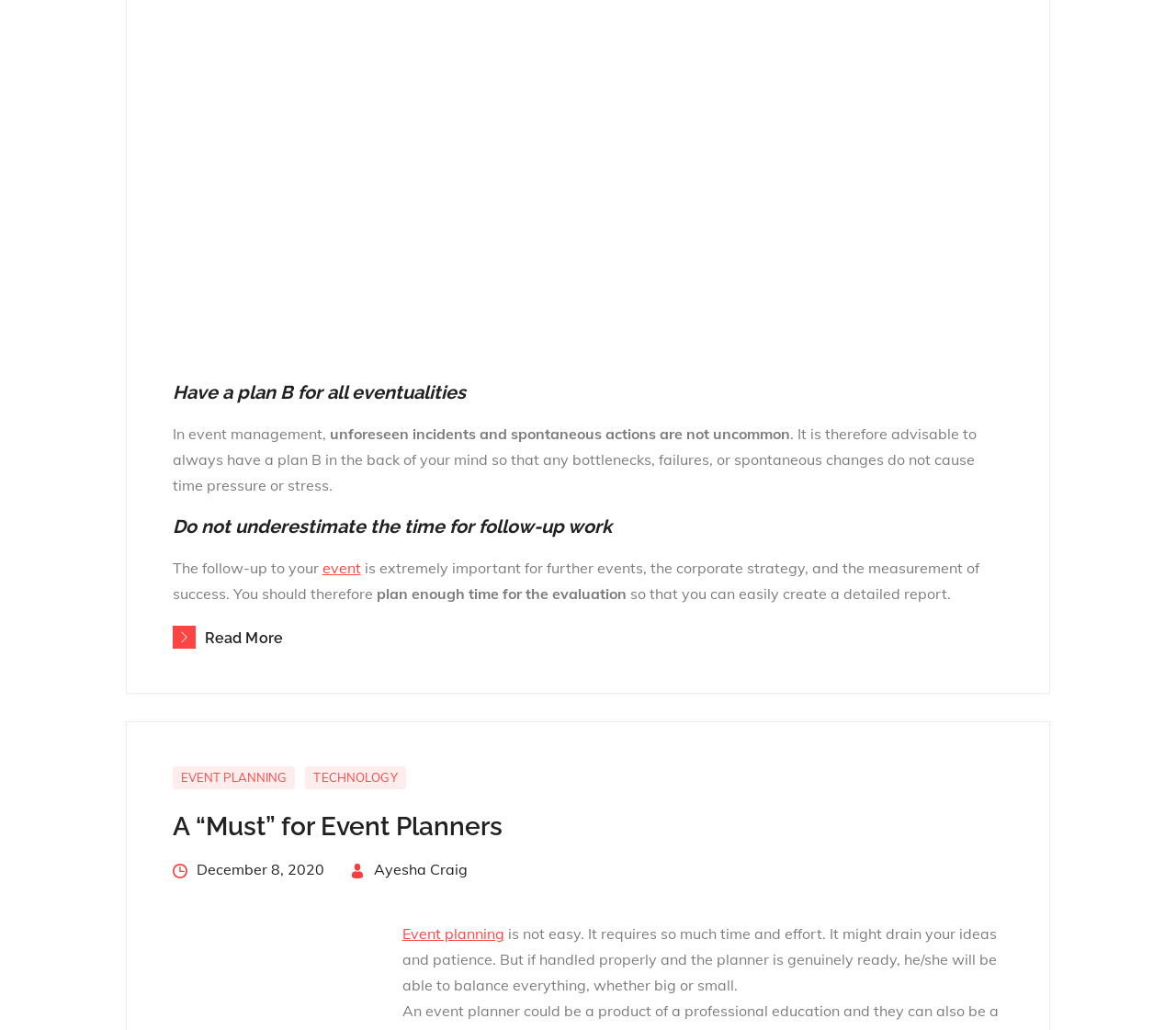Could you determine the bounding box coordinates of the clickable element to complete the instruction: "Click on 'Event planning'"? Provide the coordinates as four float numbers between 0 and 1, i.e., [left, top, right, bottom].

[0.342, 0.898, 0.429, 0.916]